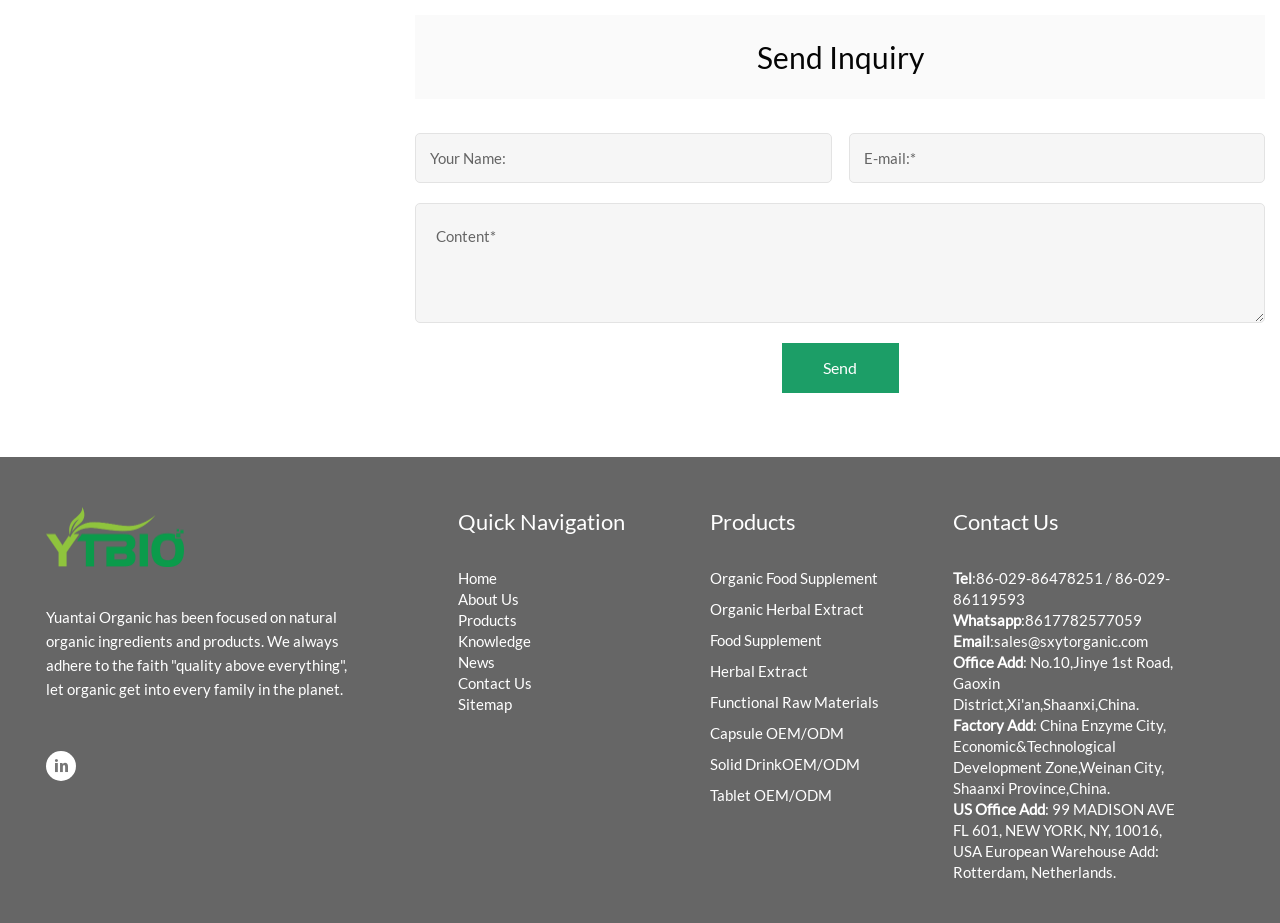Using the image as a reference, answer the following question in as much detail as possible:
Where is the company's US office located?

According to the StaticText element with the text 'US Office Add: 99 MADISON AVE FL 601, NEW YORK, NY, 10016, USA', the company's US office is located in New York.